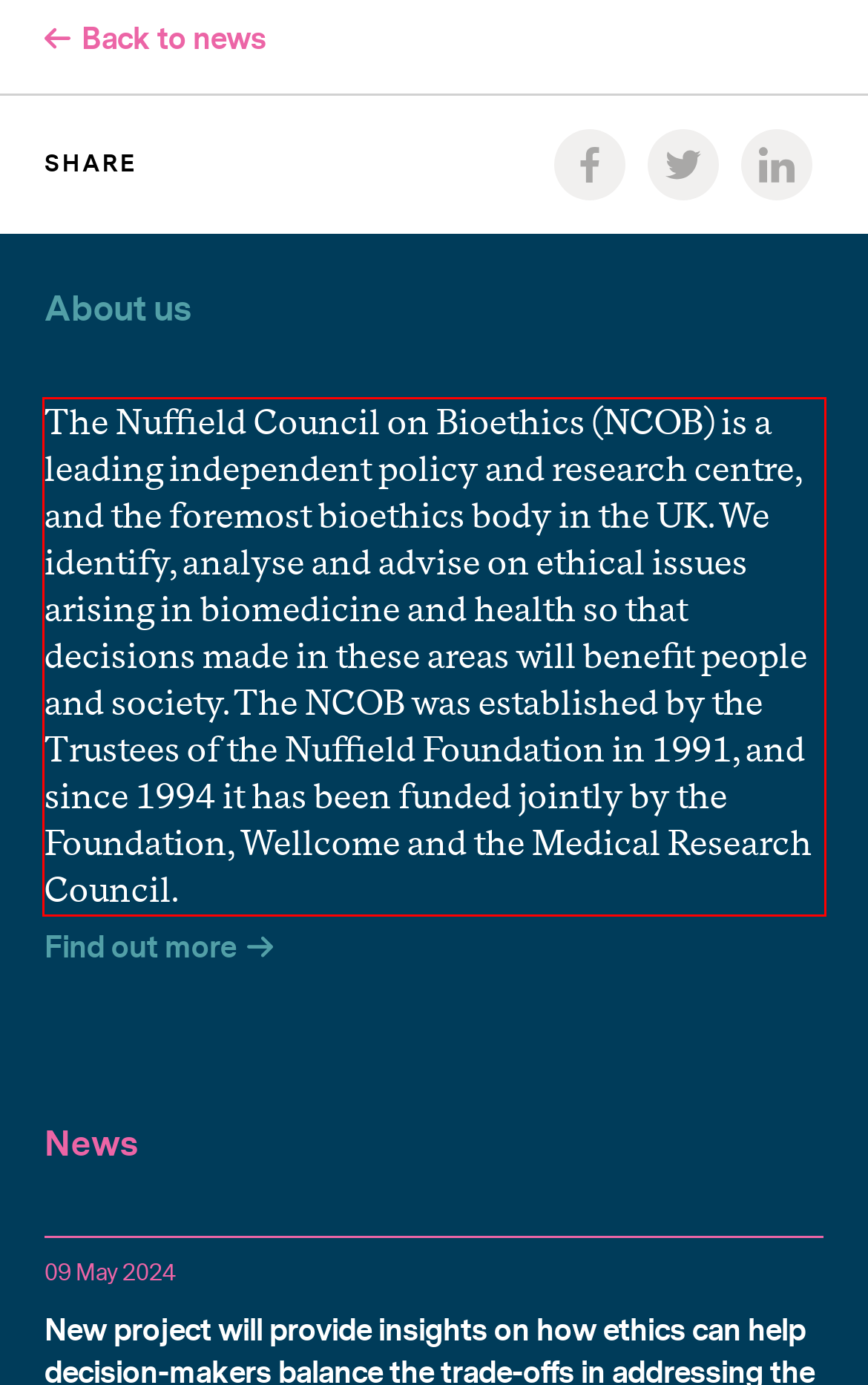Look at the webpage screenshot and recognize the text inside the red bounding box.

The Nuffield Council on Bioethics (NCOB) is a leading independent policy and research centre, and the foremost bioethics body in the UK. We identify, analyse and advise on ethical issues arising in biomedicine and health so that decisions made in these areas will benefit people and society. The NCOB was established by the Trustees of the Nuffield Foundation in 1991, and since 1994 it has been funded jointly by the Foundation, Wellcome and the Medical Research Council.